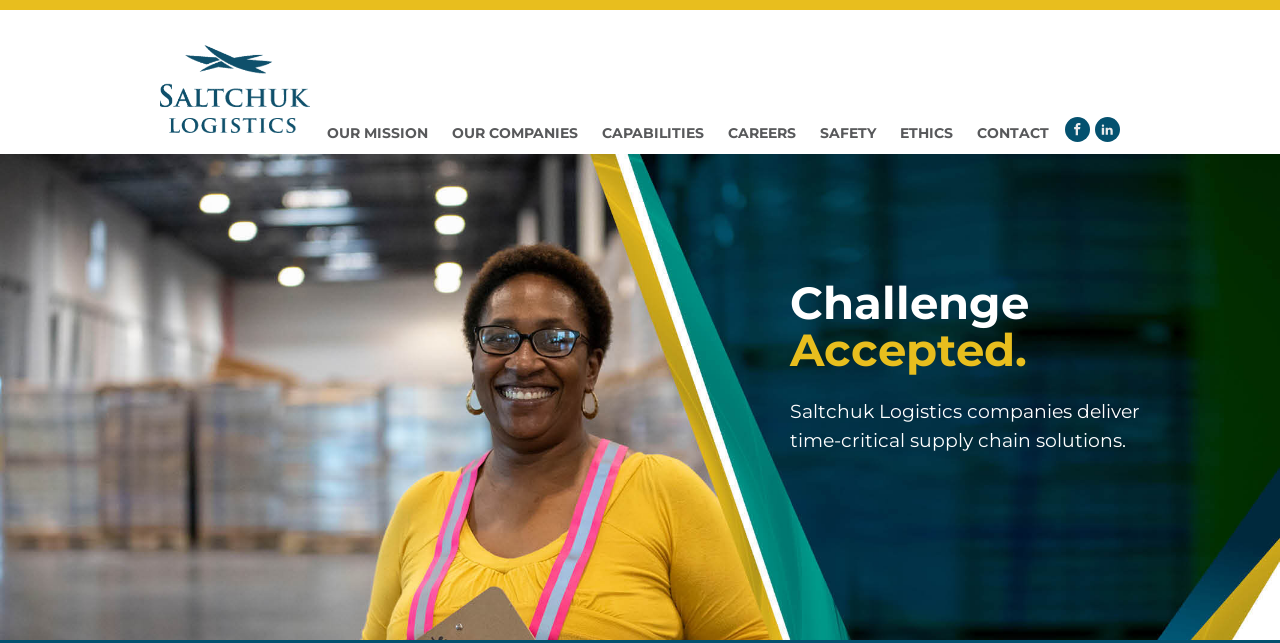Predict the bounding box coordinates for the UI element described as: "Contact". The coordinates should be four float numbers between 0 and 1, presented as [left, top, right, bottom].

[0.754, 0.16, 0.829, 0.239]